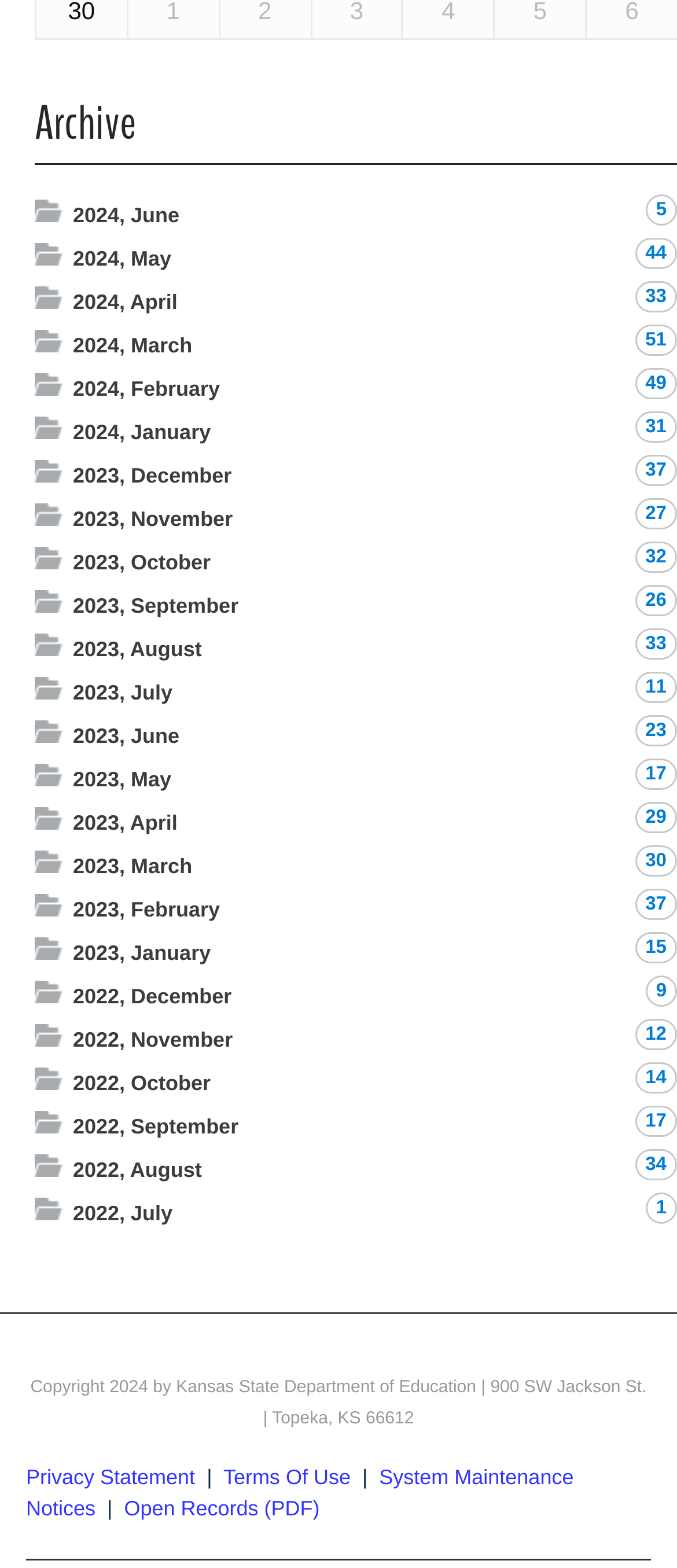Please answer the following question using a single word or phrase: 
What is the purpose of the link 'System Maintenance Notices'?

To access system maintenance notices